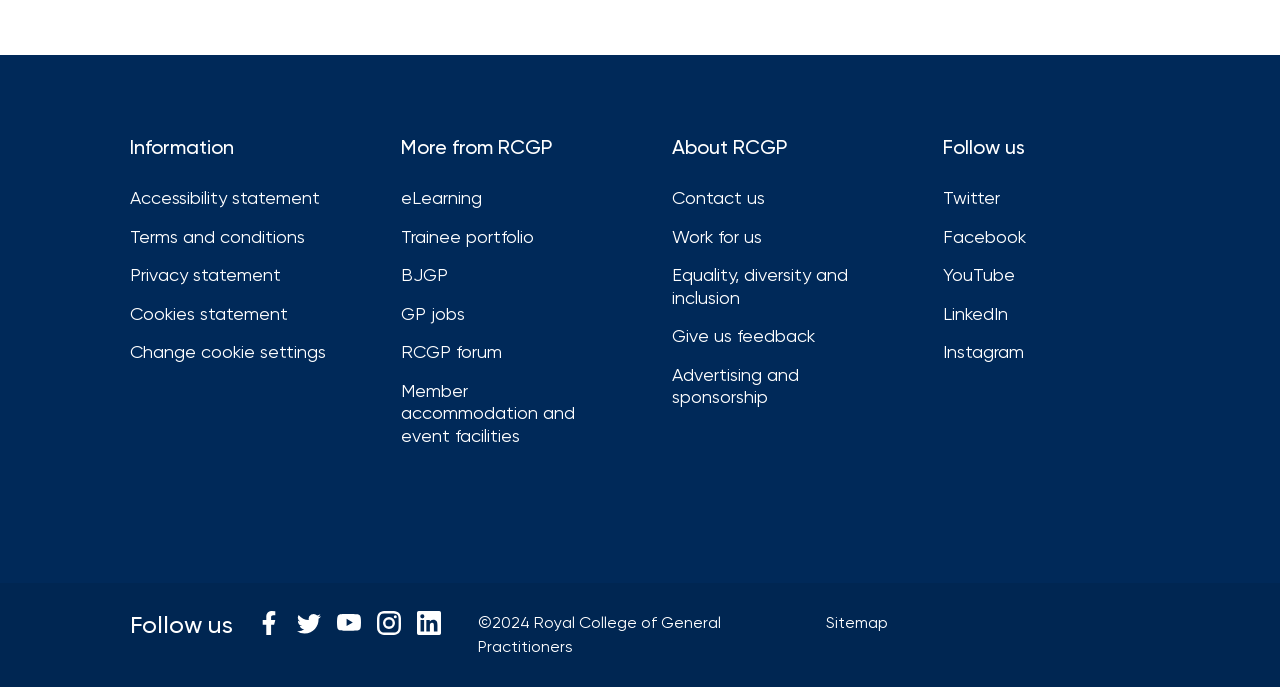Locate the bounding box coordinates of the region to be clicked to comply with the following instruction: "View accessibility statement". The coordinates must be four float numbers between 0 and 1, in the form [left, top, right, bottom].

[0.102, 0.273, 0.255, 0.305]